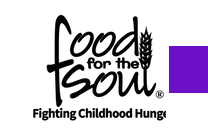Break down the image and describe every detail you can observe.

The image features the logo of "Food for the Soul," a nonprofit organization dedicated to addressing childhood hunger. The logo prominently displays the name "food for the soul" in a playful, artistic font, emphasizing the mission of nurturing not just the body, but the spirit. Beneath the main title, the phrase "Fighting Childhood Hunger" is clearly stated, highlighting the organization's focus on ensuring that every child has access to nutritious meals. The use of a wheat symbol in the design further reflects the theme of nourishment. The overall presentation conveys a sense of compassion and commitment to making a positive impact on the lives of children in need.